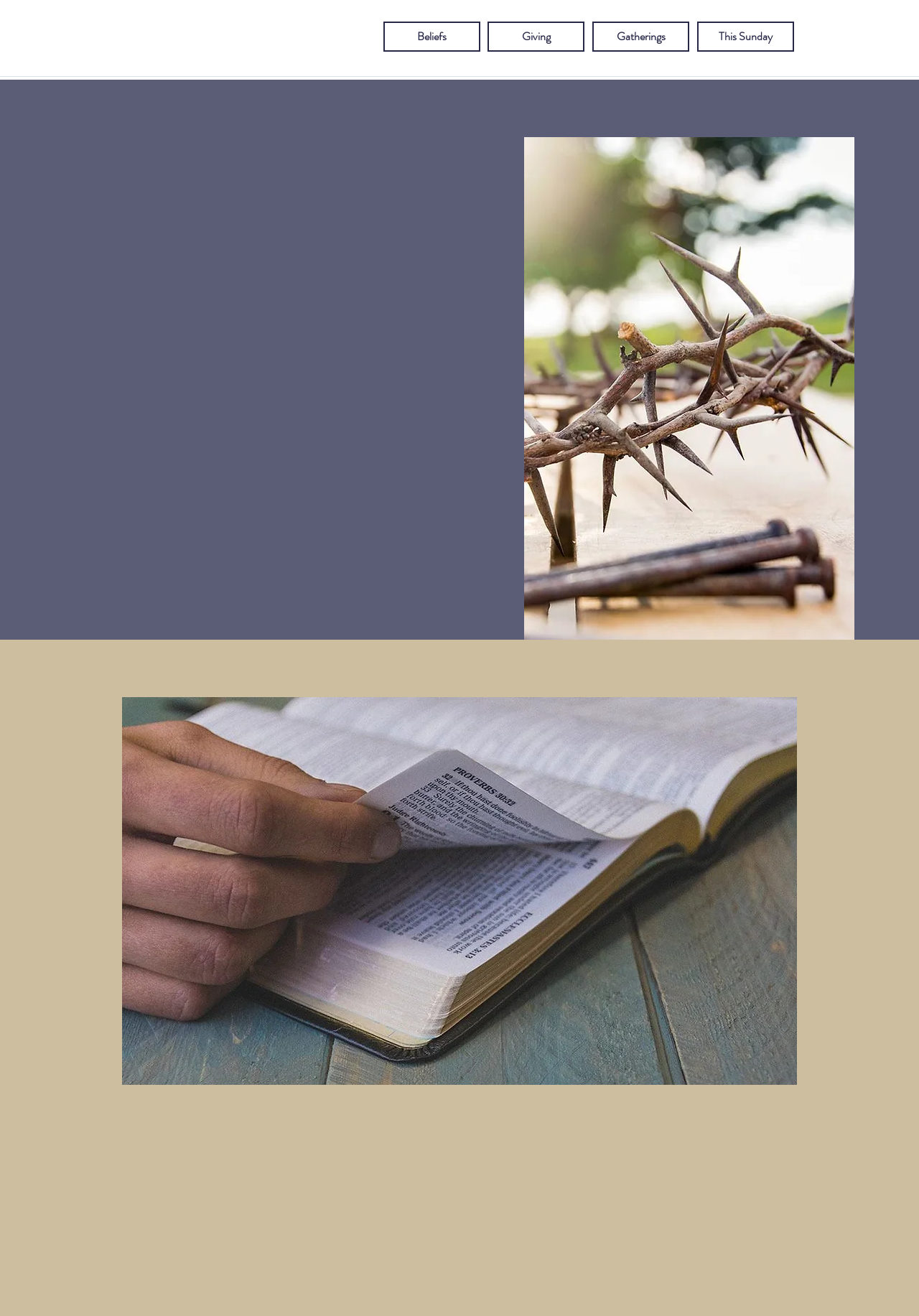How many images are on this webpage?
By examining the image, provide a one-word or phrase answer.

2